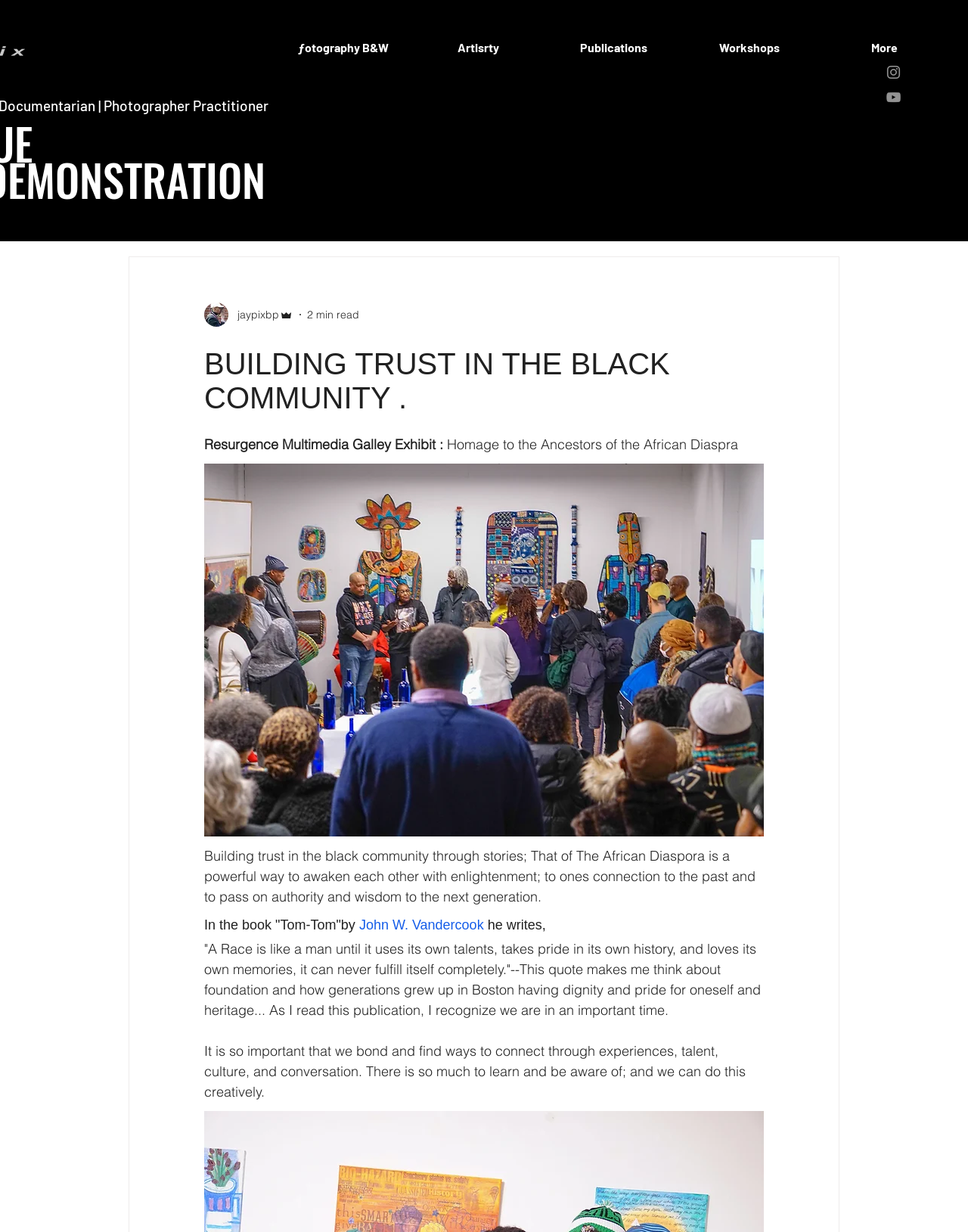Show me the bounding box coordinates of the clickable region to achieve the task as per the instruction: "Read the article by jaypixbp Admin".

[0.211, 0.246, 0.303, 0.265]